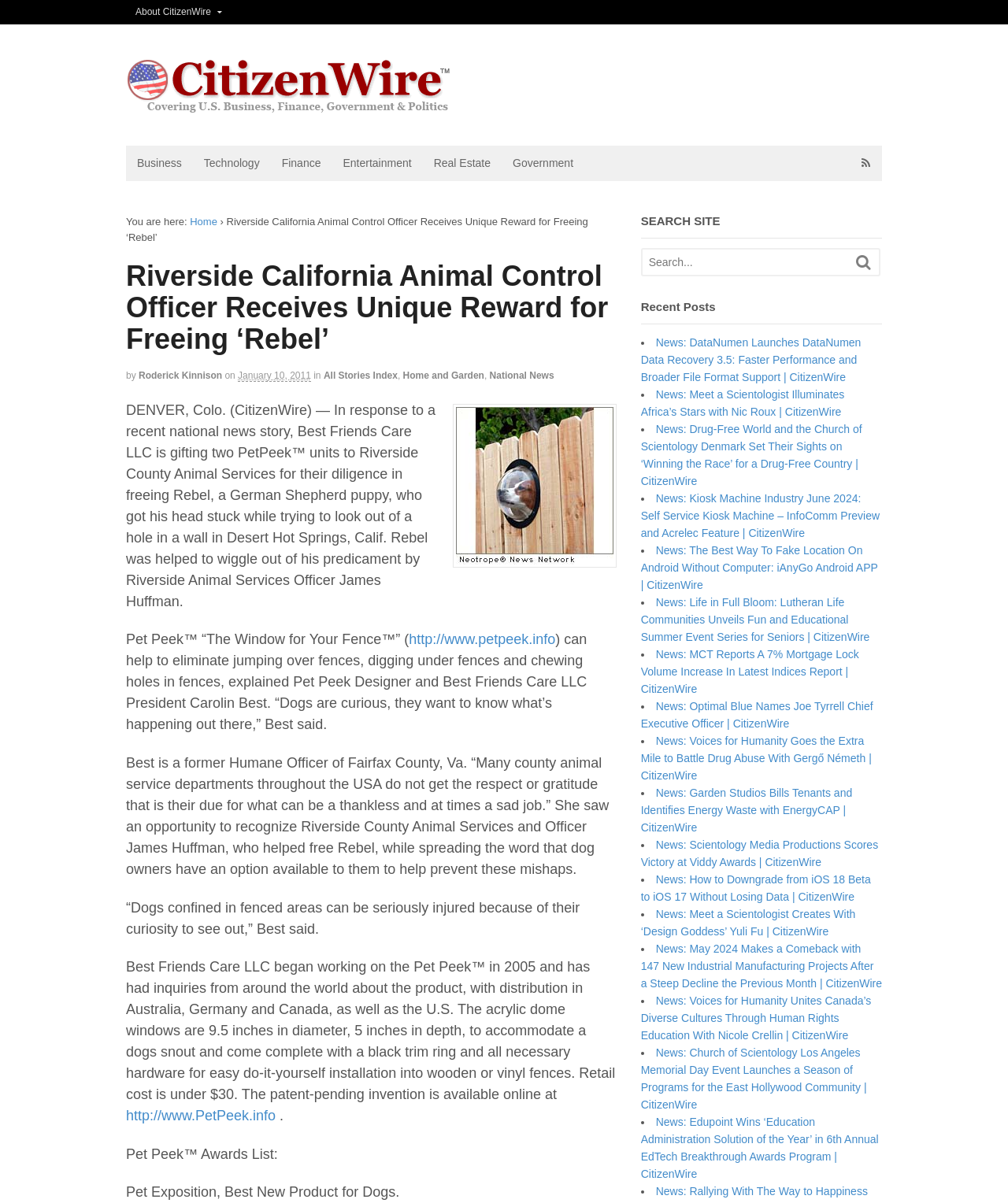What is the topic of the main article?
Identify the answer in the screenshot and reply with a single word or phrase.

Animal Control Officer